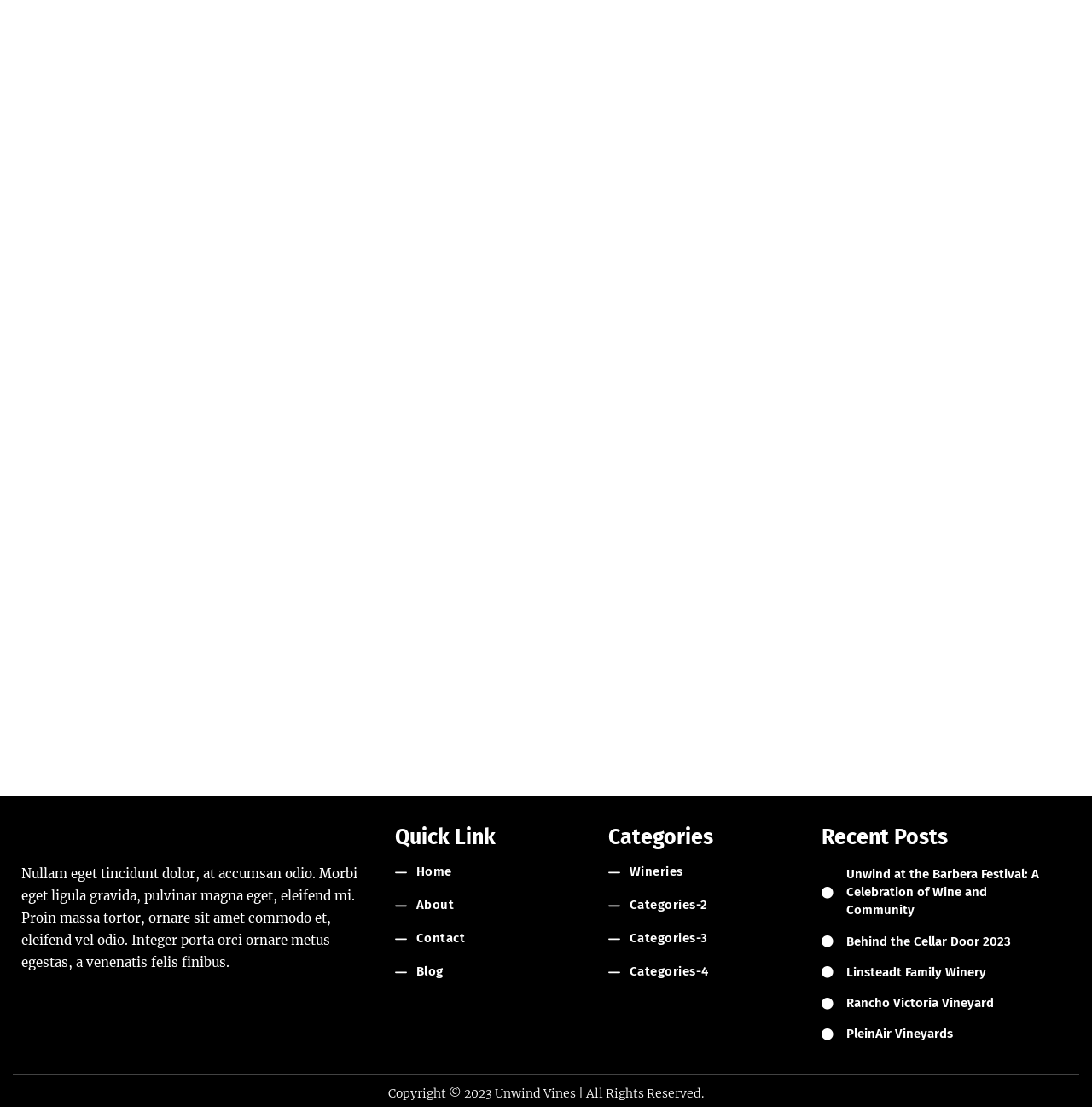What is the title of the first recent post?
Refer to the image and respond with a one-word or short-phrase answer.

Unwind at the Barbera Festival